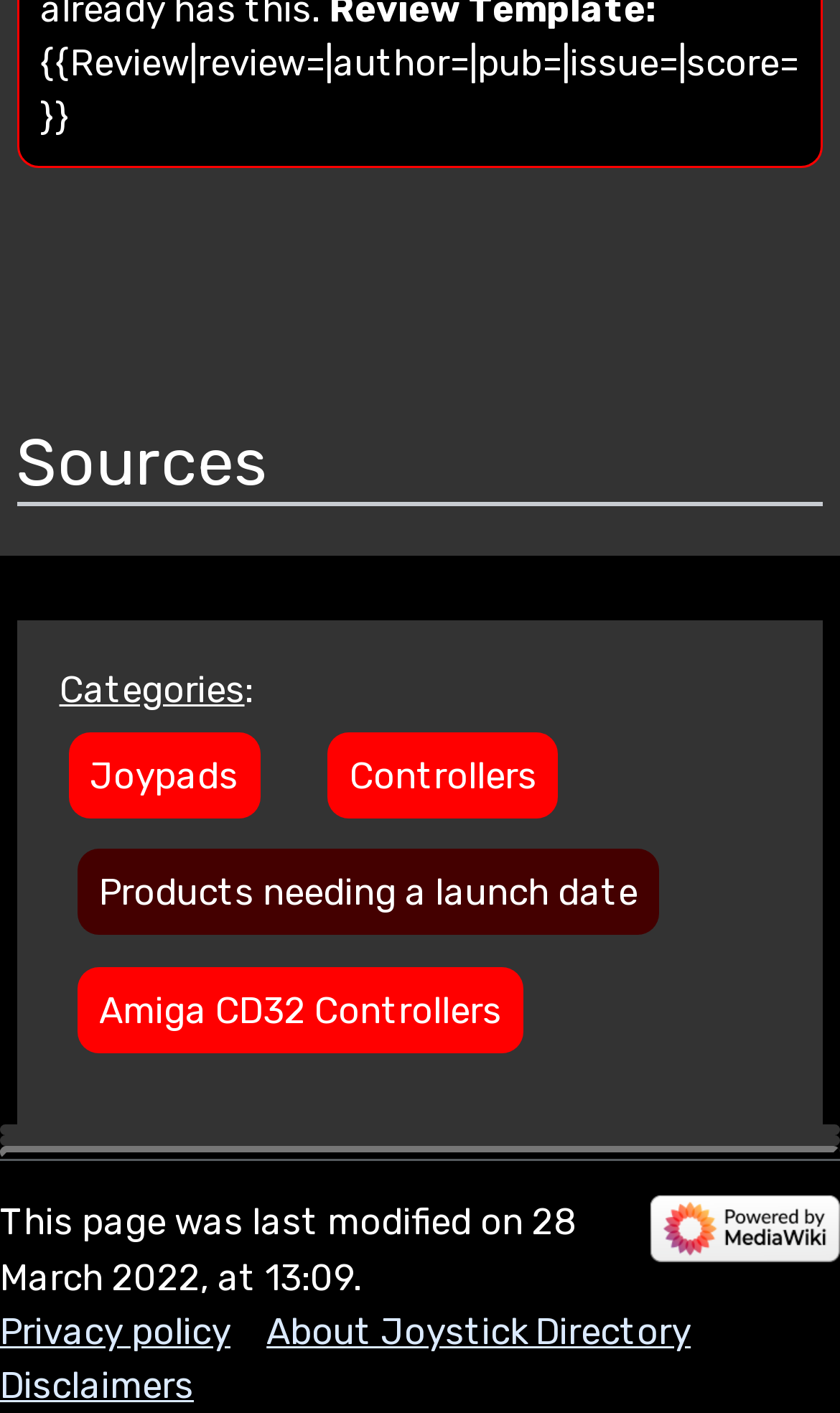What is the category of Joypads?
Answer the question with just one word or phrase using the image.

Controllers